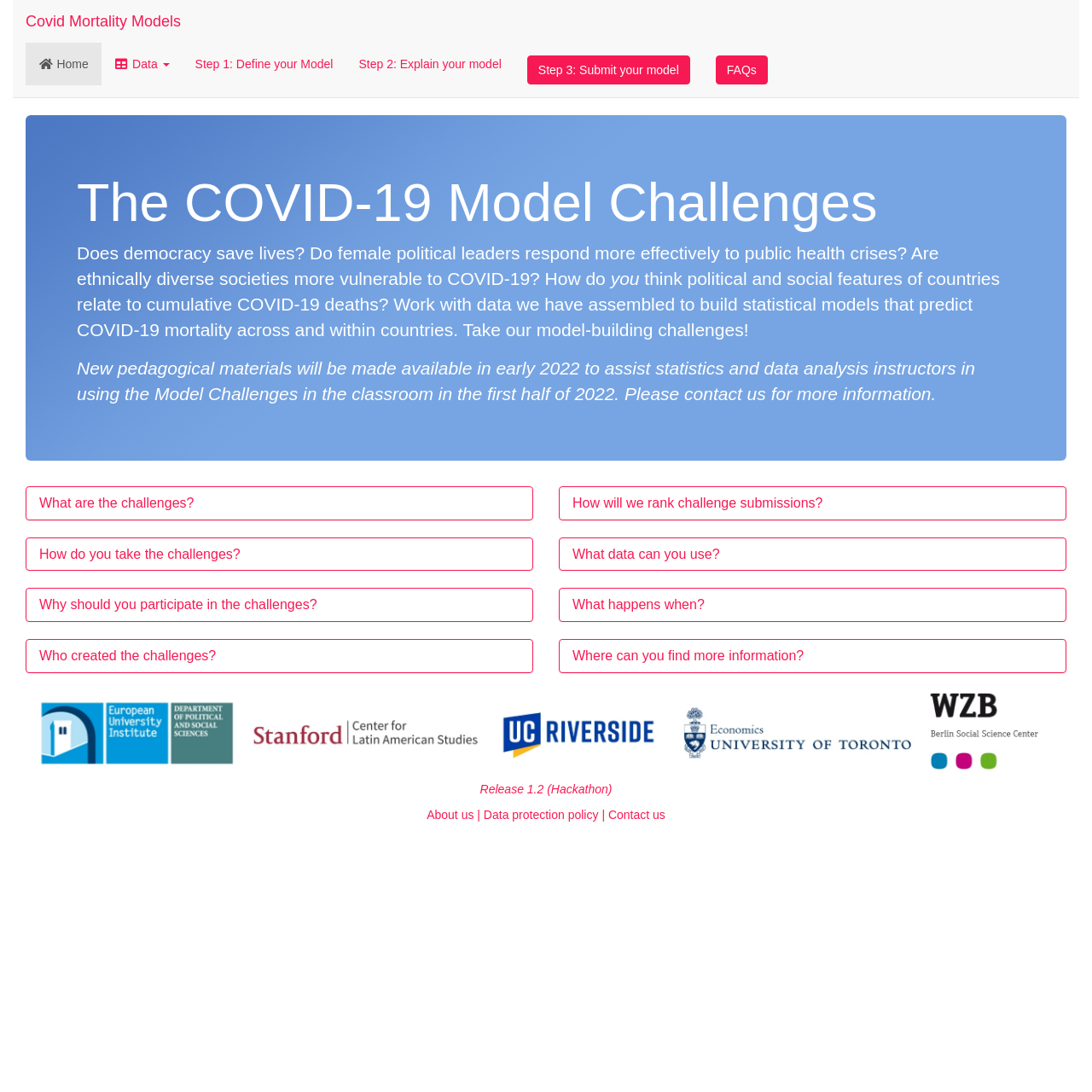Locate the bounding box coordinates of the element that needs to be clicked to carry out the instruction: "Learn about the COVID-19 model challenges". The coordinates should be given as four float numbers ranging from 0 to 1, i.e., [left, top, right, bottom].

[0.07, 0.159, 0.93, 0.213]